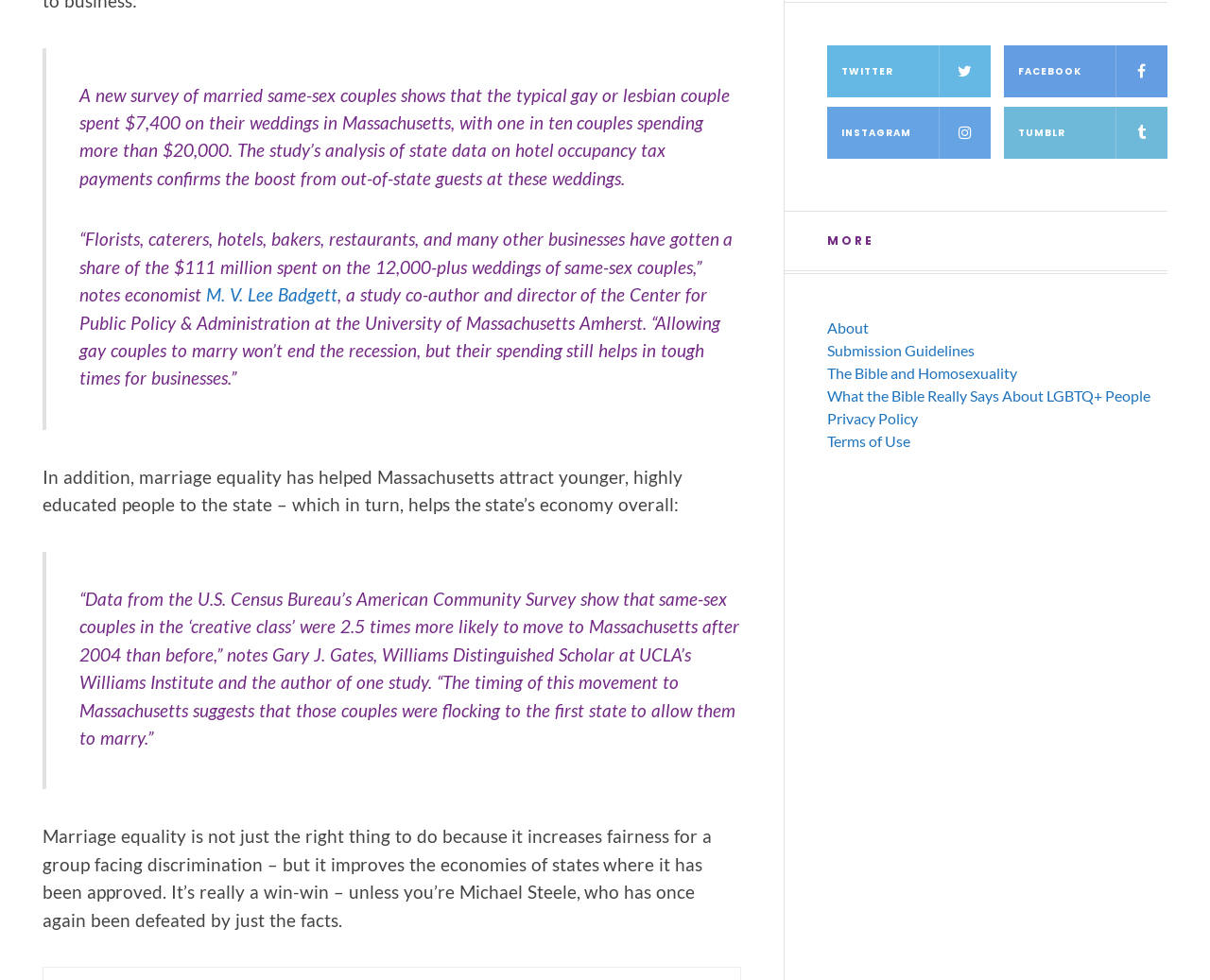Locate the bounding box coordinates of the item that should be clicked to fulfill the instruction: "Visit the Facebook page".

[0.83, 0.065, 0.965, 0.118]